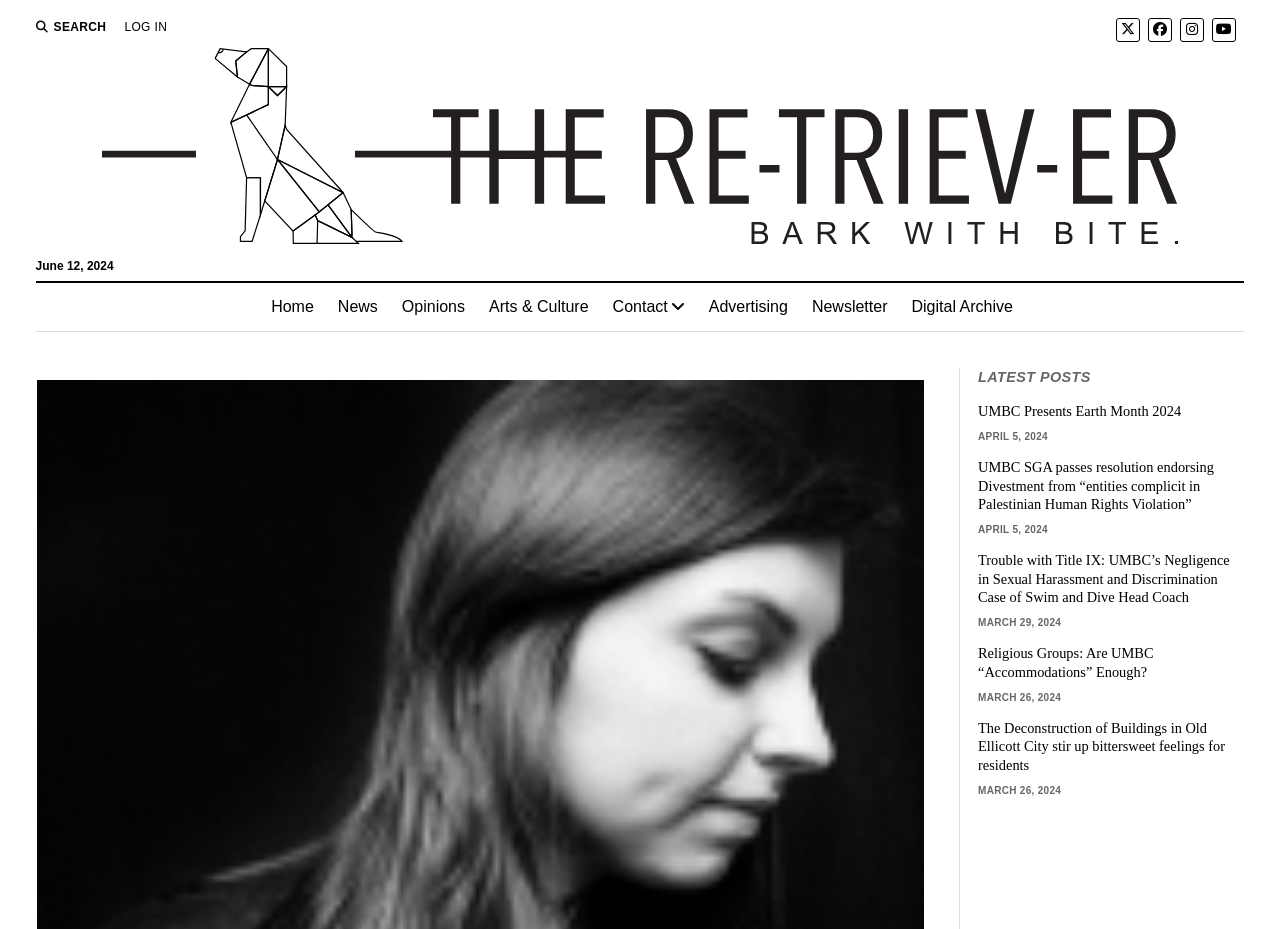Please give the bounding box coordinates of the area that should be clicked to fulfill the following instruction: "search for something". The coordinates should be in the format of four float numbers from 0 to 1, i.e., [left, top, right, bottom].

[0.028, 0.019, 0.083, 0.039]